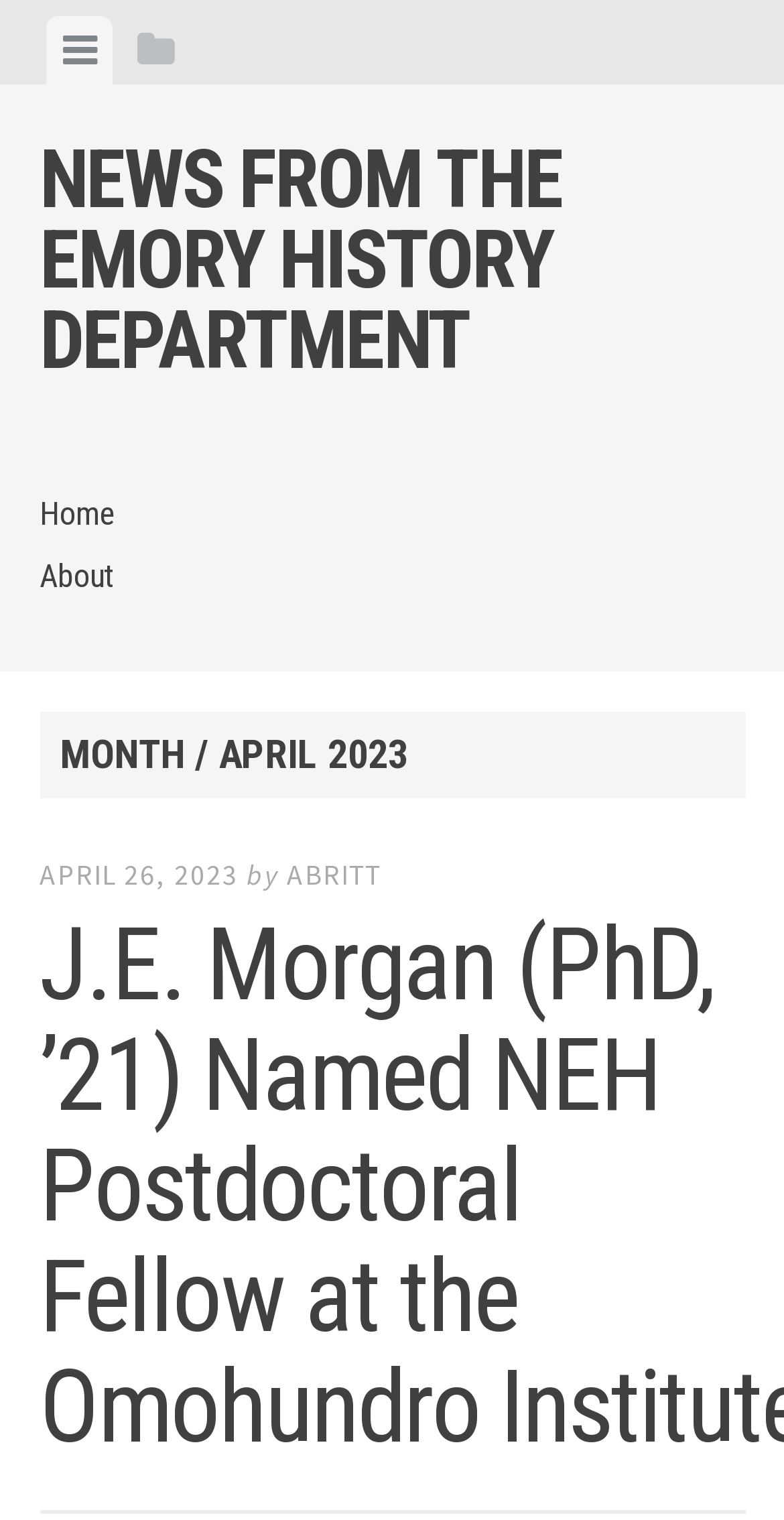Find the bounding box coordinates of the element's region that should be clicked in order to follow the given instruction: "Learn about J.E. Morgan's achievement". The coordinates should consist of four float numbers between 0 and 1, i.e., [left, top, right, bottom].

[0.05, 0.599, 0.95, 0.962]